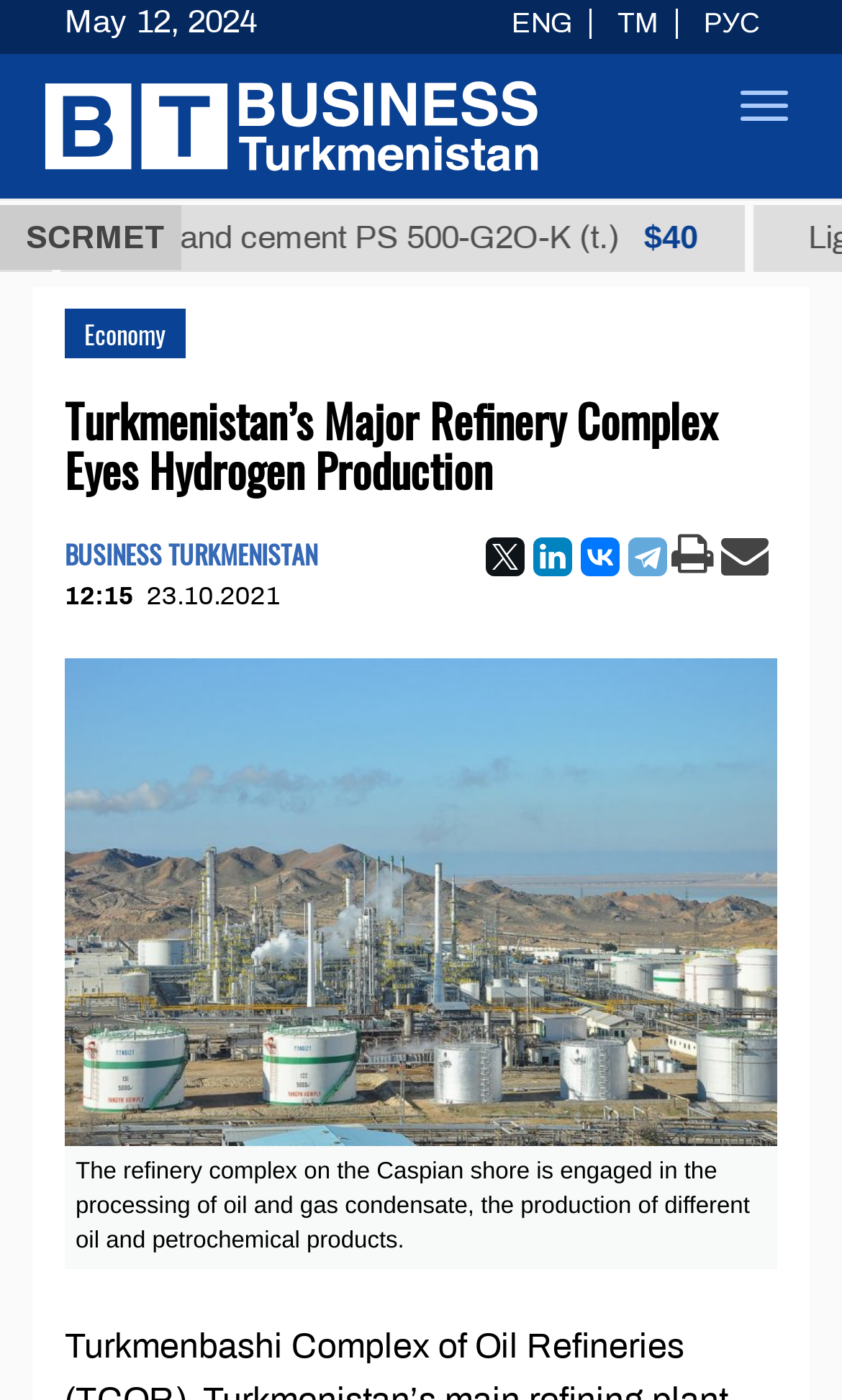Locate the bounding box coordinates of the clickable part needed for the task: "View product details".

None